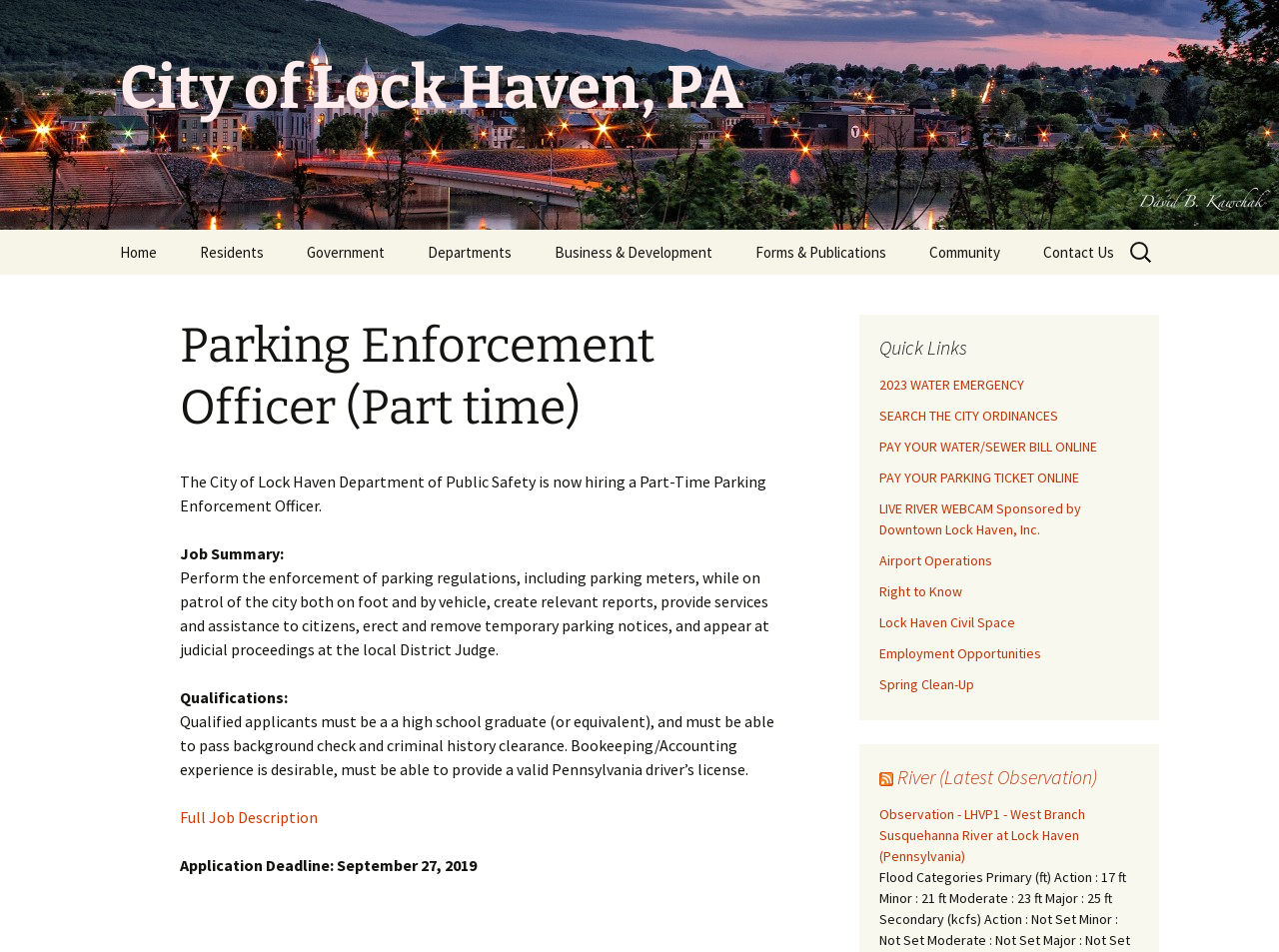What is the name of the city?
Using the image as a reference, answer with just one word or a short phrase.

Lock Haven